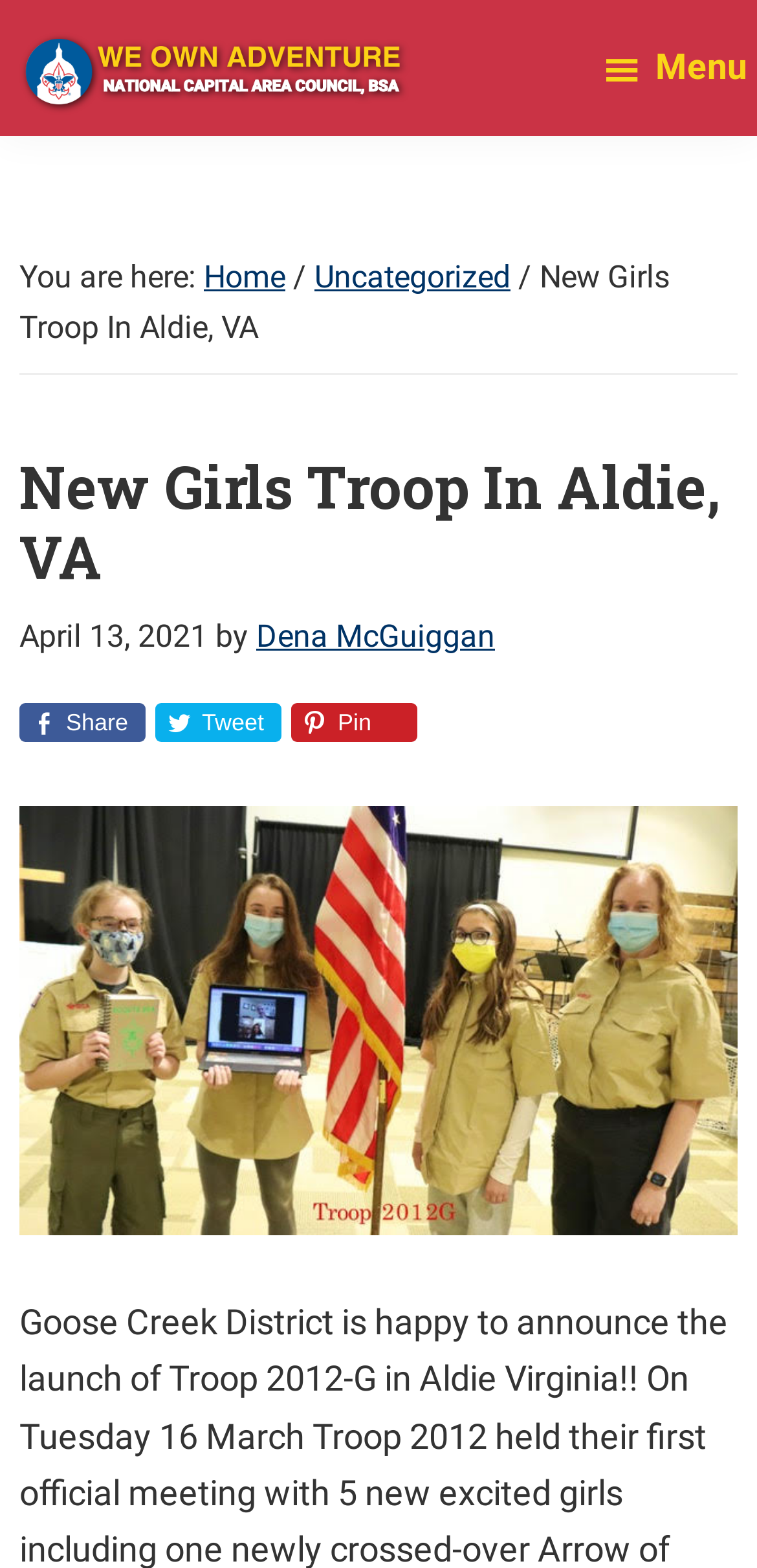Examine the image and give a thorough answer to the following question:
What is the date of the scouting news?

I obtained this date from the time element '' with bounding box coordinates [0.026, 0.394, 0.274, 0.417], which contains the static text 'April 13, 2021'.